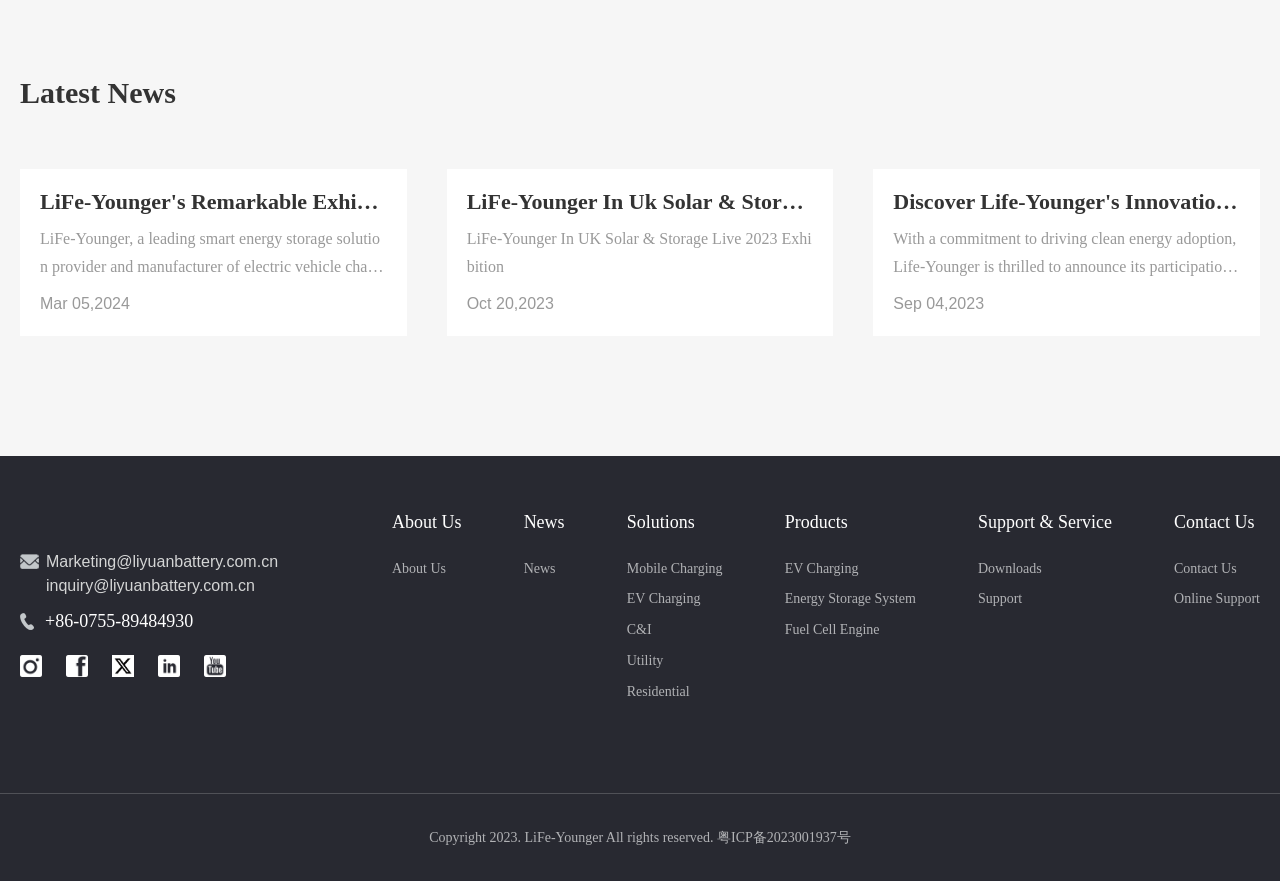Identify and provide the bounding box for the element described by: "Products".

[0.613, 0.574, 0.715, 0.611]